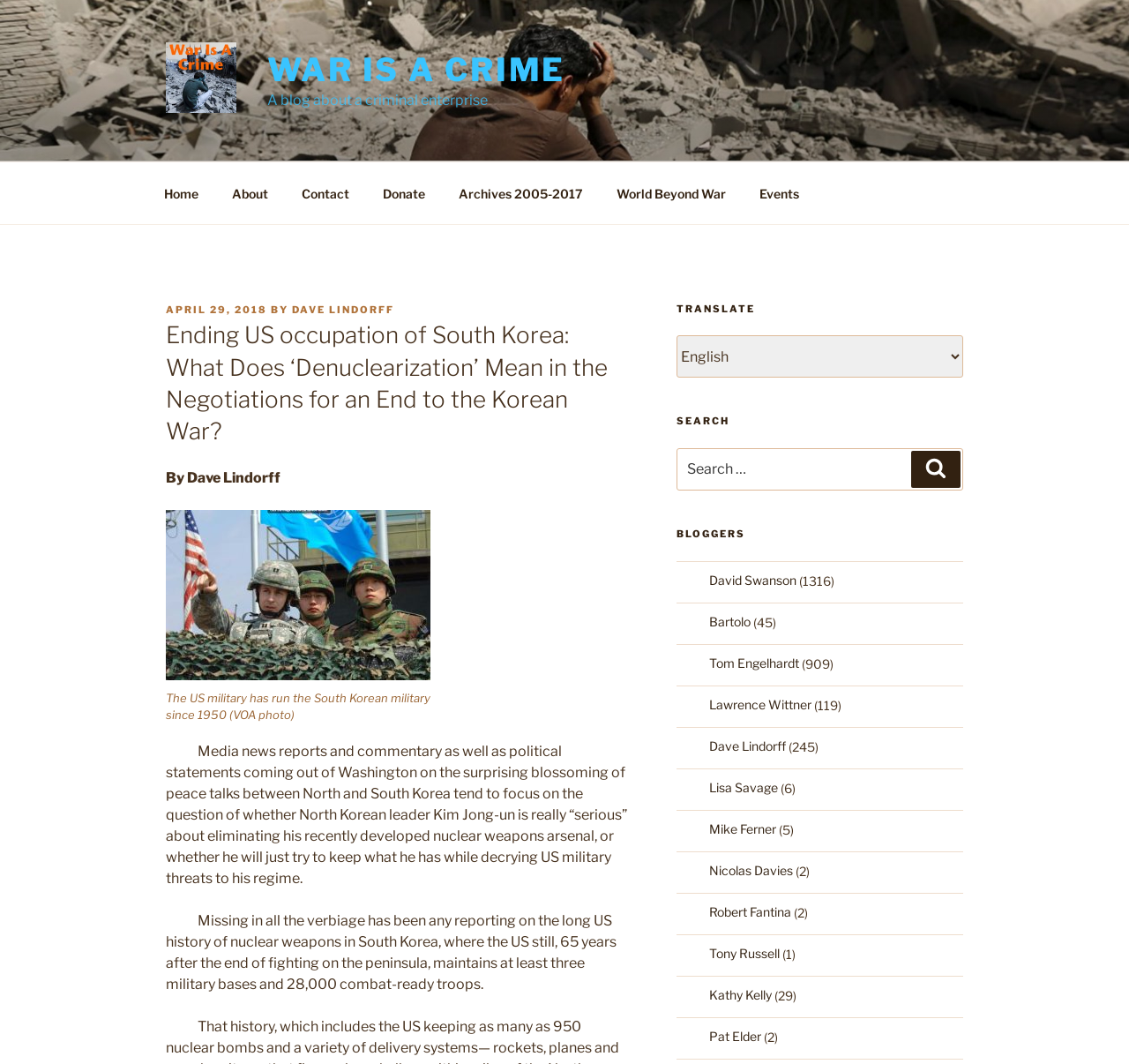What is the language of the webpage?
Using the image, answer in one word or phrase.

English